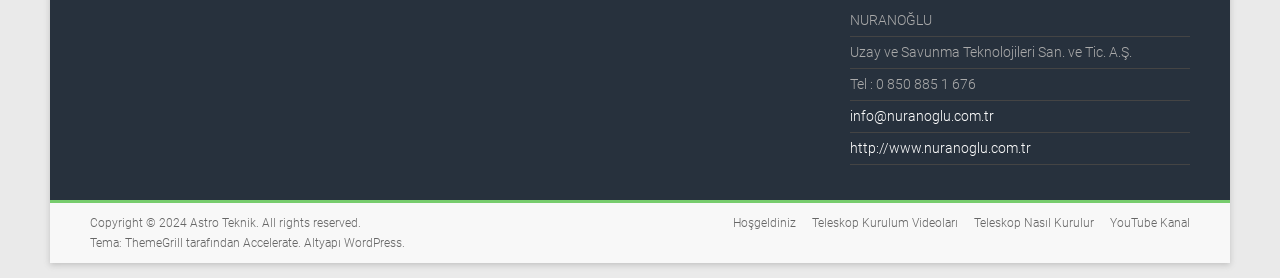Determine the bounding box of the UI component based on this description: "Teleskop Kurulum Videoları". The bounding box coordinates should be four float values between 0 and 1, i.e., [left, top, right, bottom].

[0.622, 0.767, 0.748, 0.842]